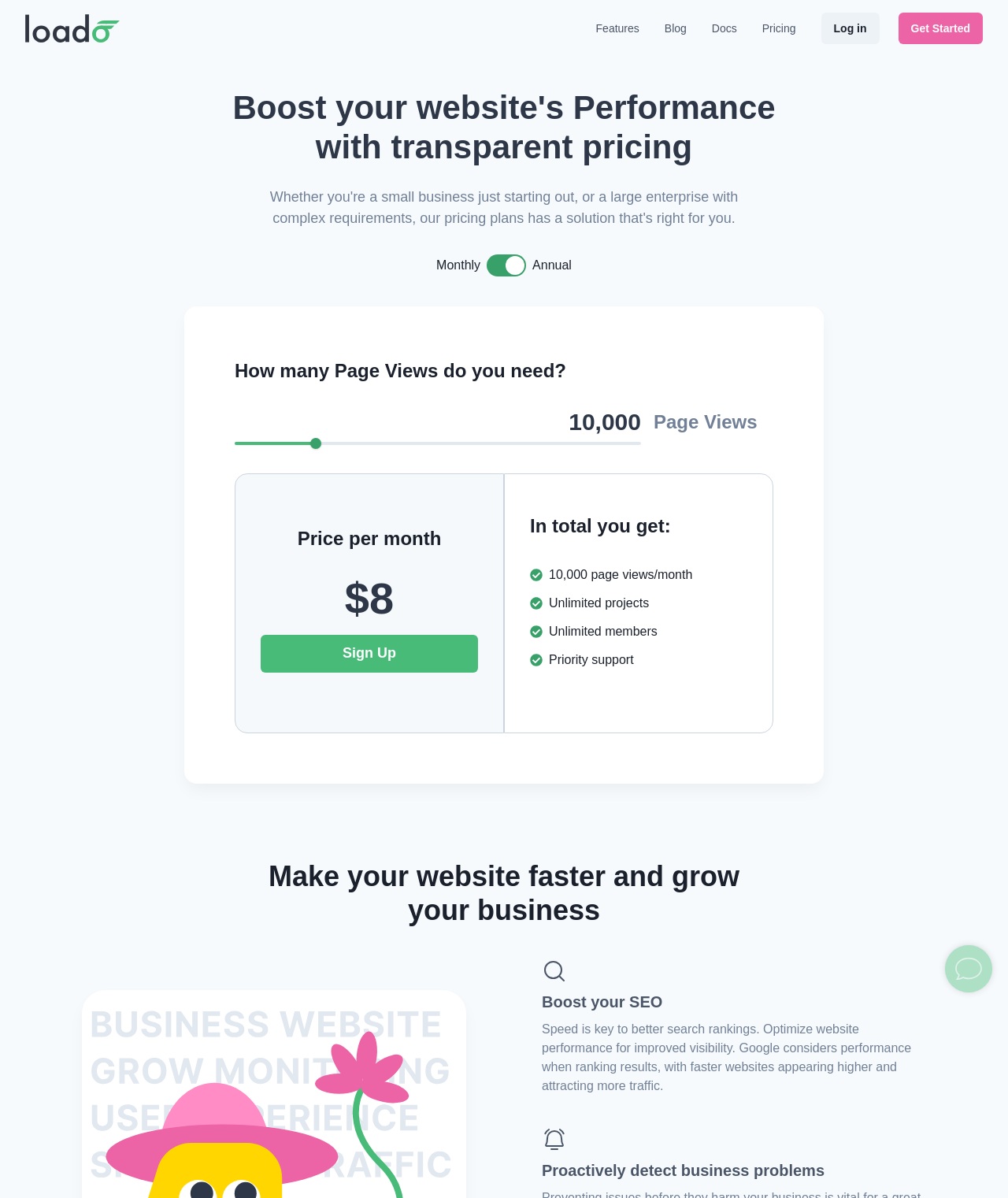What is the benefit of faster website performance? Please answer the question using a single word or phrase based on the image.

Better search rankings